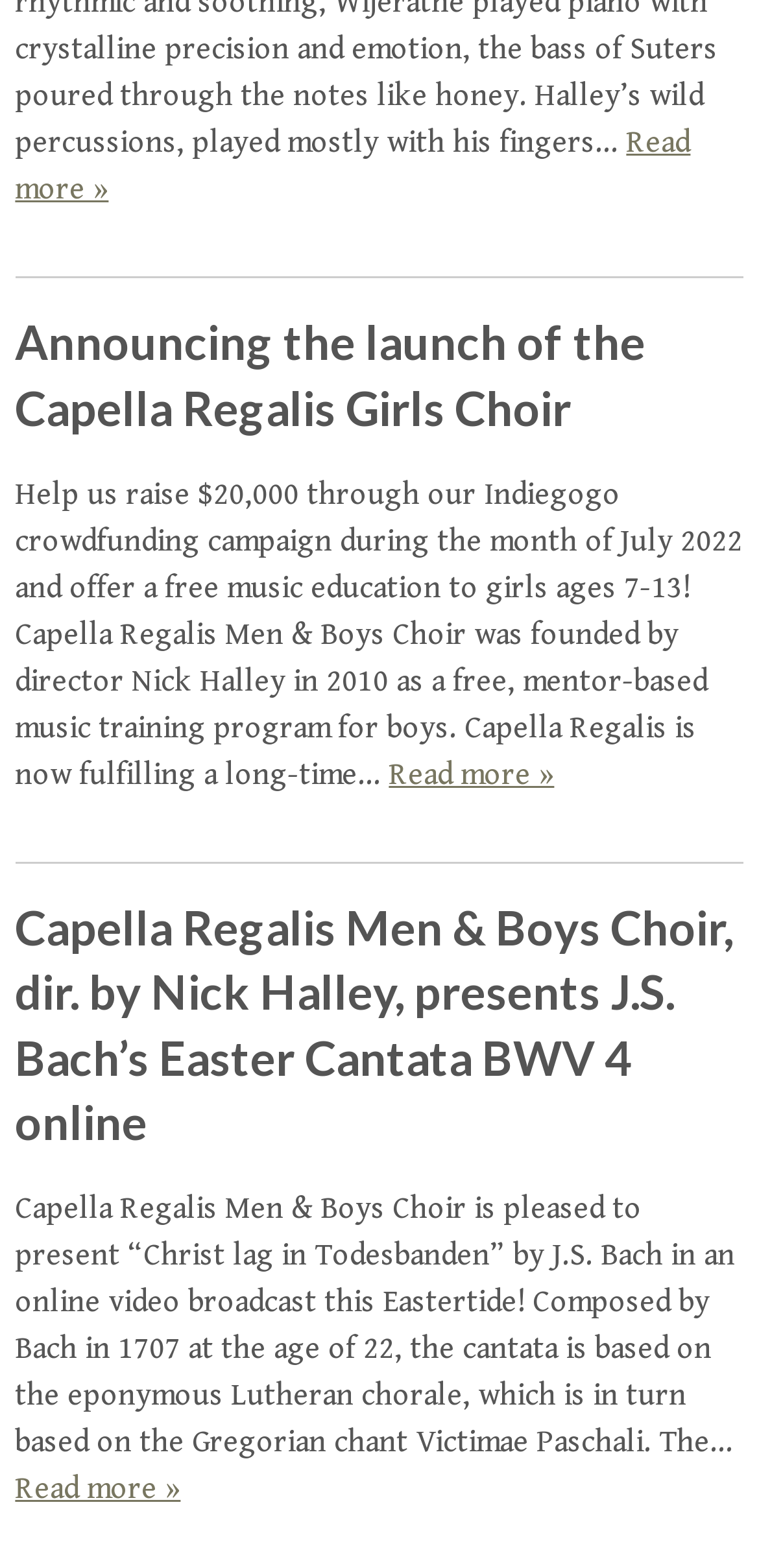What is the name of the choir being launched?
From the image, respond with a single word or phrase.

Capella Regalis Girls Choir